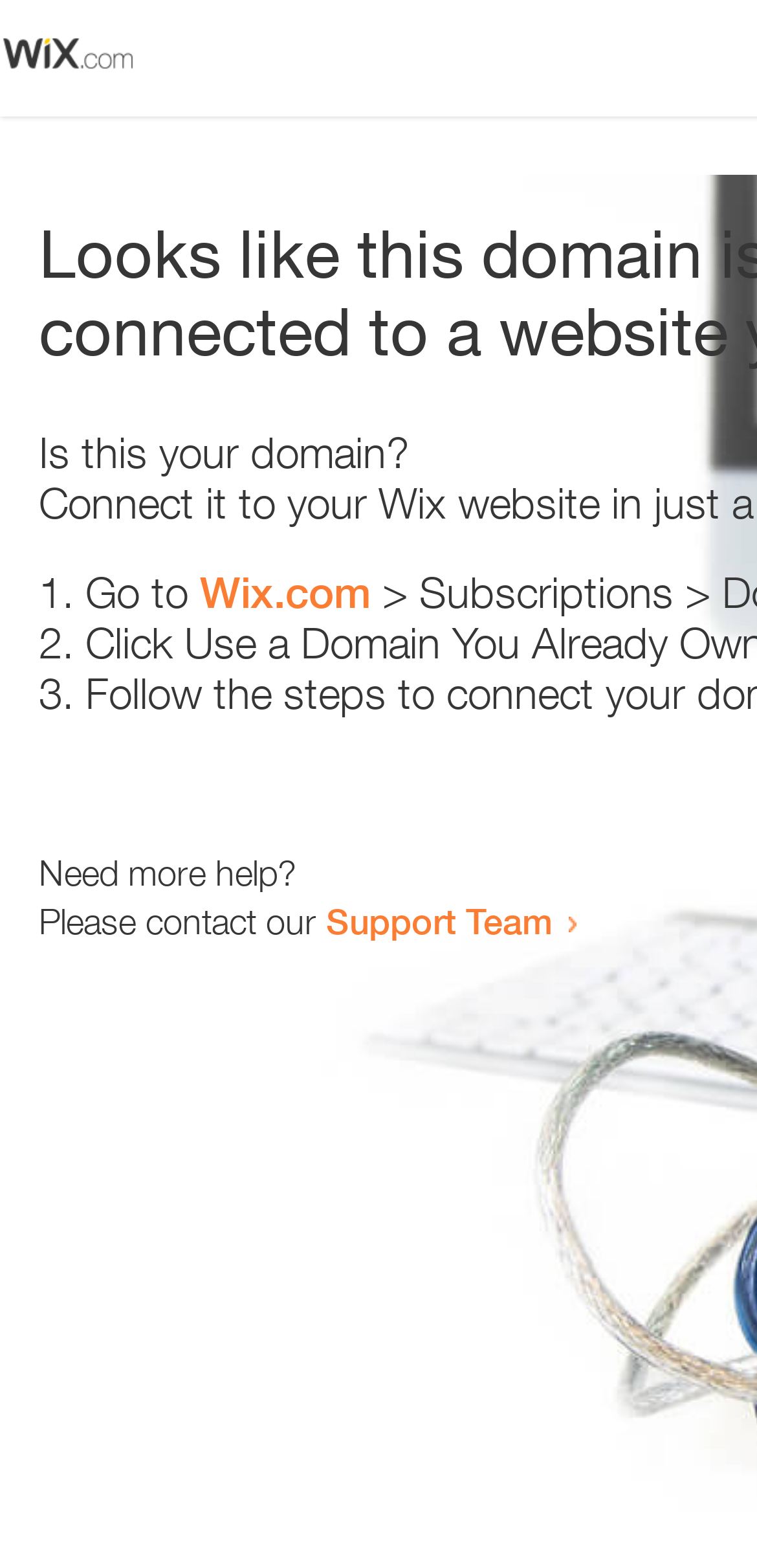Provide a comprehensive description of the webpage.

The webpage appears to be an error page, with a small image at the top left corner. Below the image, there is a question "Is this your domain?" in a prominent position. 

To the right of the question, there is a numbered list with three items. The first item starts with "1." and suggests going to "Wix.com". The second item starts with "2." and the third item starts with "3.", but their contents are not specified. 

Below the list, there is a message "Need more help?" followed by a sentence "Please contact our Support Team" with a link to the Support Team. The link is positioned to the right of the sentence.